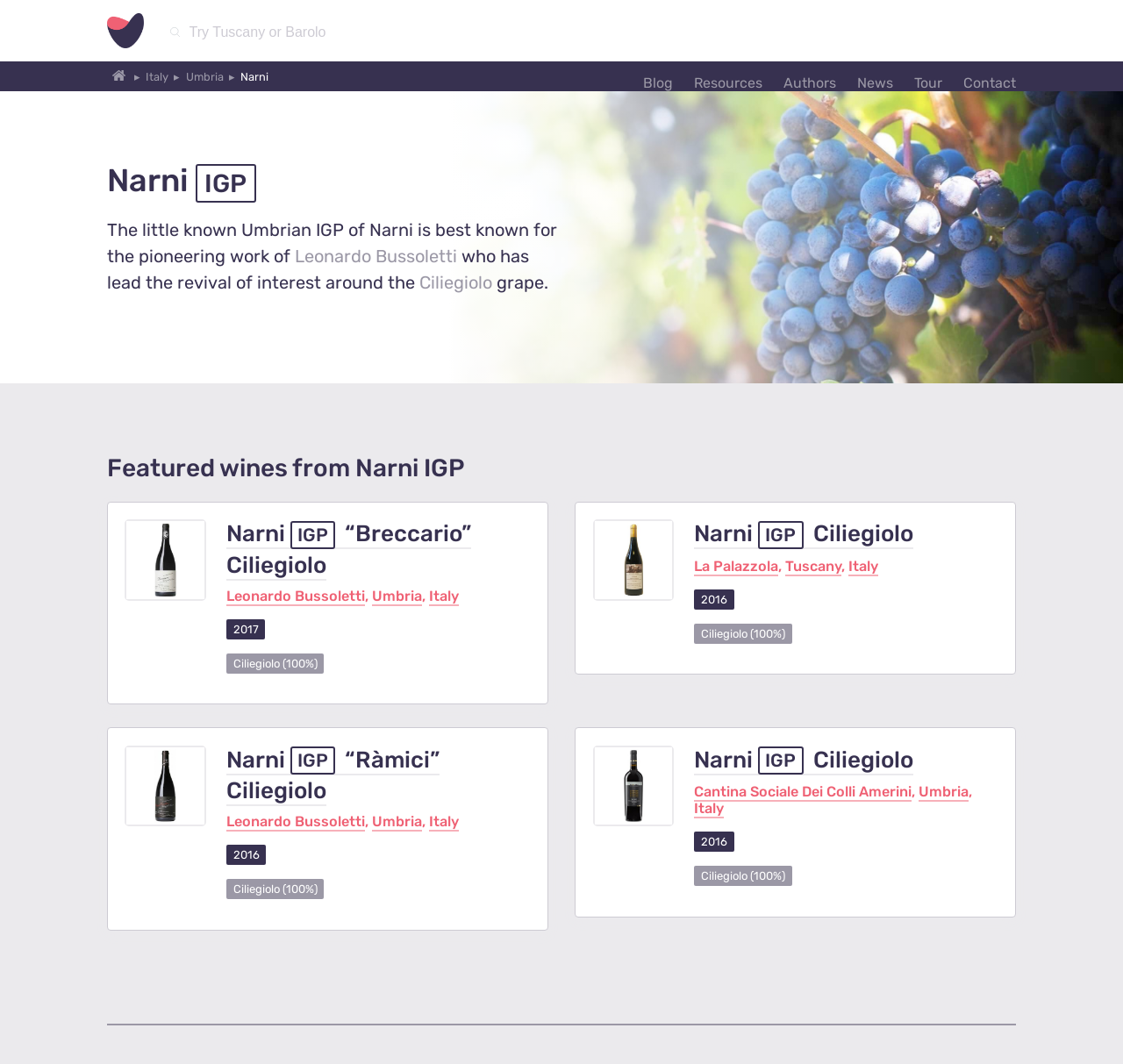Carefully examine the image and provide an in-depth answer to the question: How many links are there in the navigation menu?

I counted the number of links in the navigation menu, specifically the links 'Blog', 'Resources', 'Authors', 'News', 'Tour', 'Contact', and 'House icon'. There are seven of them, so the answer is 7.